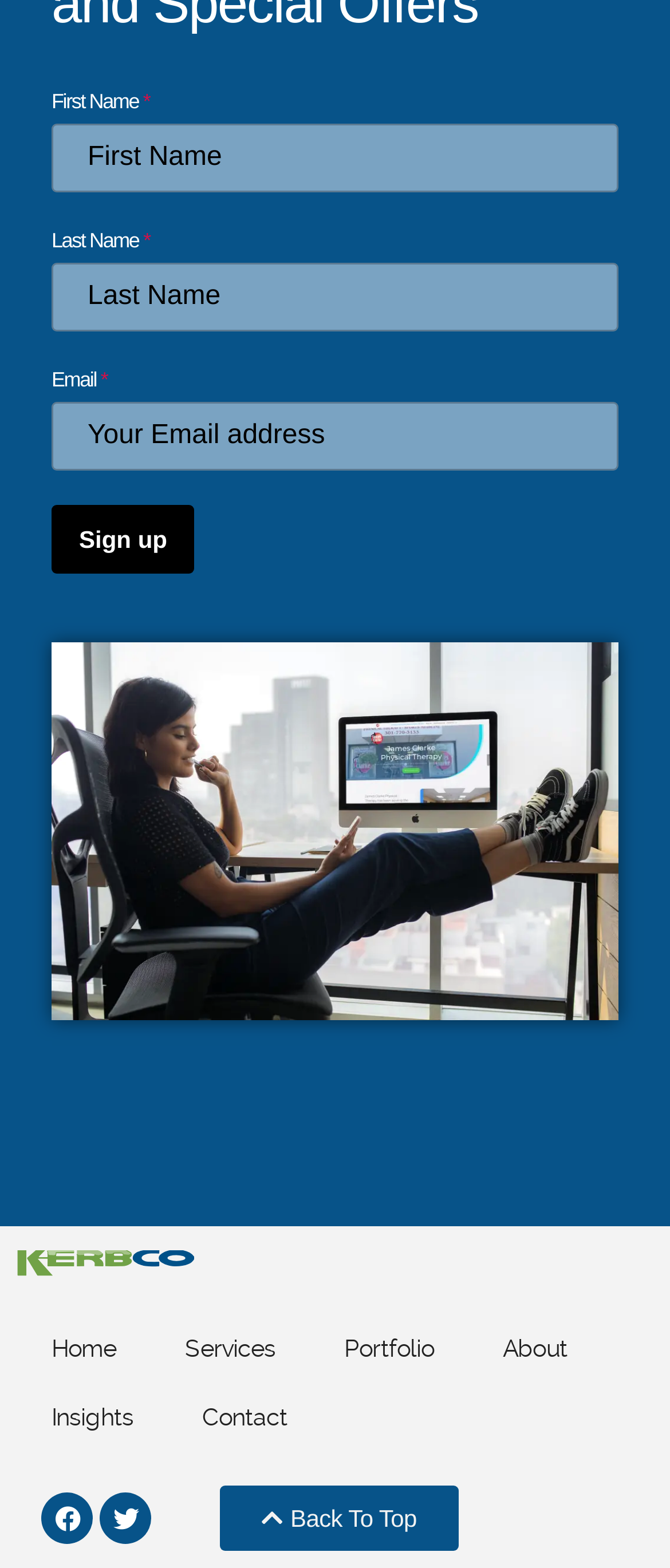Please mark the clickable region by giving the bounding box coordinates needed to complete this instruction: "Enter first name".

[0.077, 0.079, 0.923, 0.123]